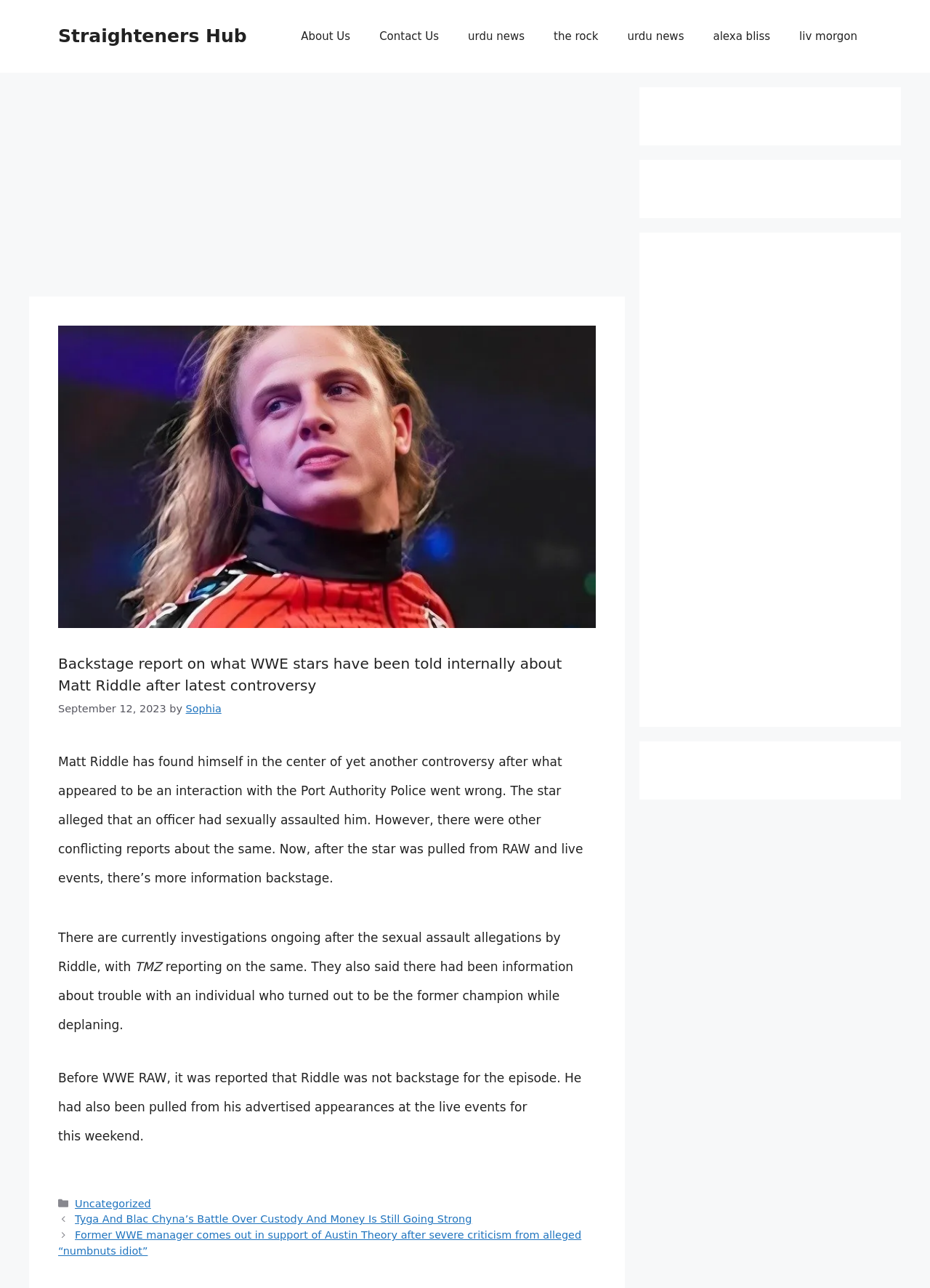Locate the headline of the webpage and generate its content.

Backstage report on what WWE stars have been told internally about Matt Riddle after latest controversy